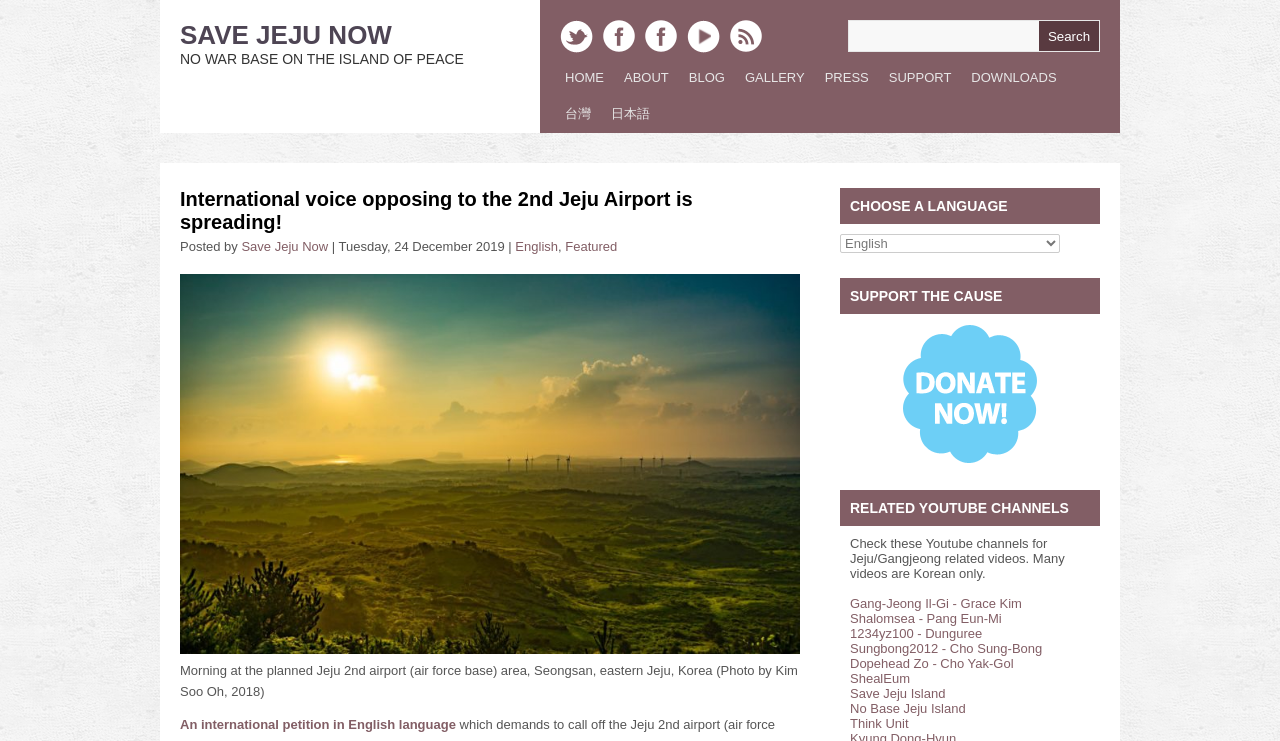How many language options are available on the webpage?
Observe the image and answer the question with a one-word or short phrase response.

Multiple